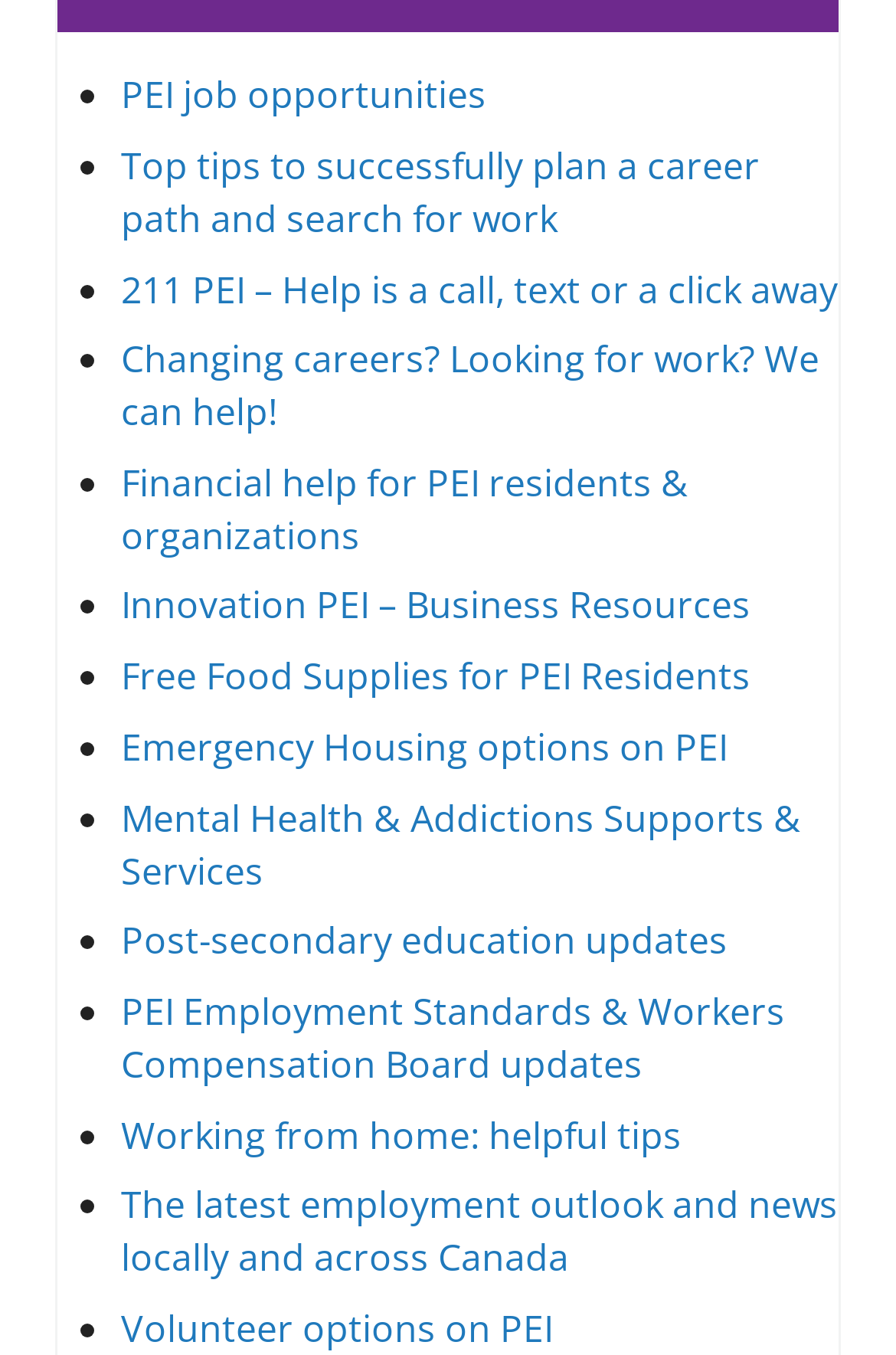What is the topic of the first link?
Please provide a detailed and comprehensive answer to the question.

I looked at the OCR text of the first link element, and it says 'PEI job opportunities', which suggests that the topic of the first link is related to job opportunities in Prince Edward Island.